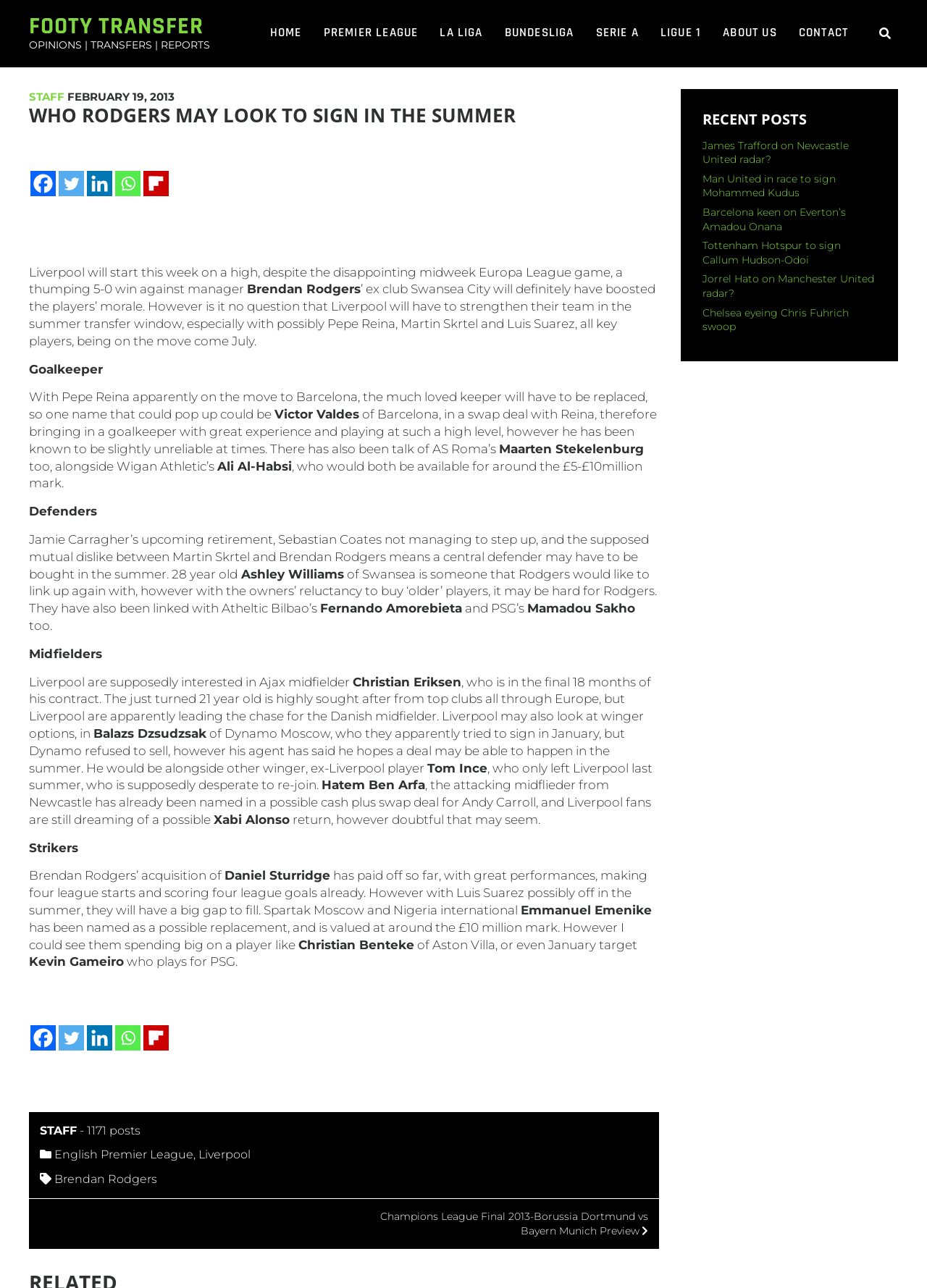Please find and report the bounding box coordinates of the element to click in order to perform the following action: "Click on the Facebook link". The coordinates should be expressed as four float numbers between 0 and 1, in the format [left, top, right, bottom].

[0.033, 0.133, 0.06, 0.152]